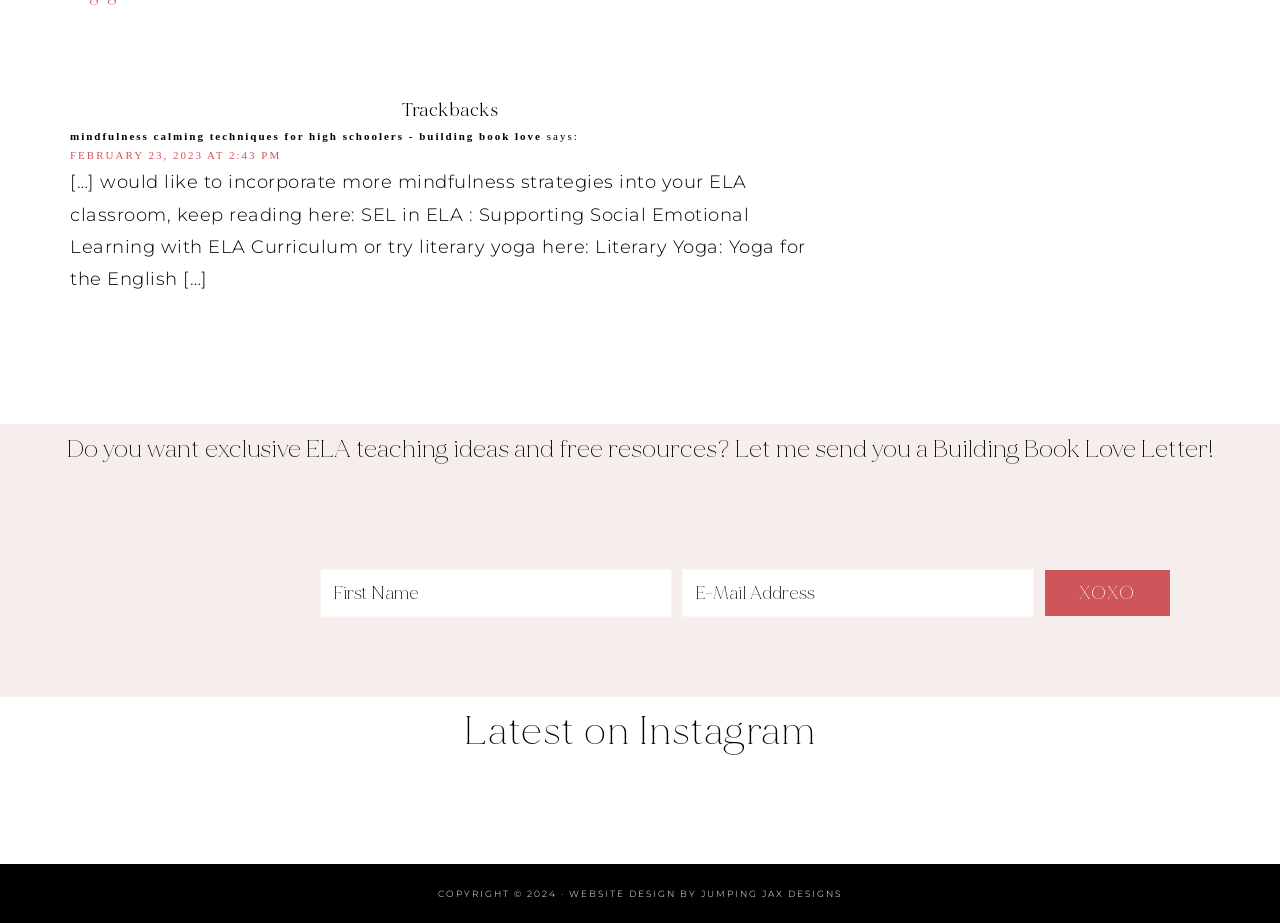Find the bounding box coordinates of the element to click in order to complete this instruction: "Read 'Trackbacks'". The bounding box coordinates must be four float numbers between 0 and 1, denoted as [left, top, right, bottom].

[0.055, 0.108, 0.648, 0.132]